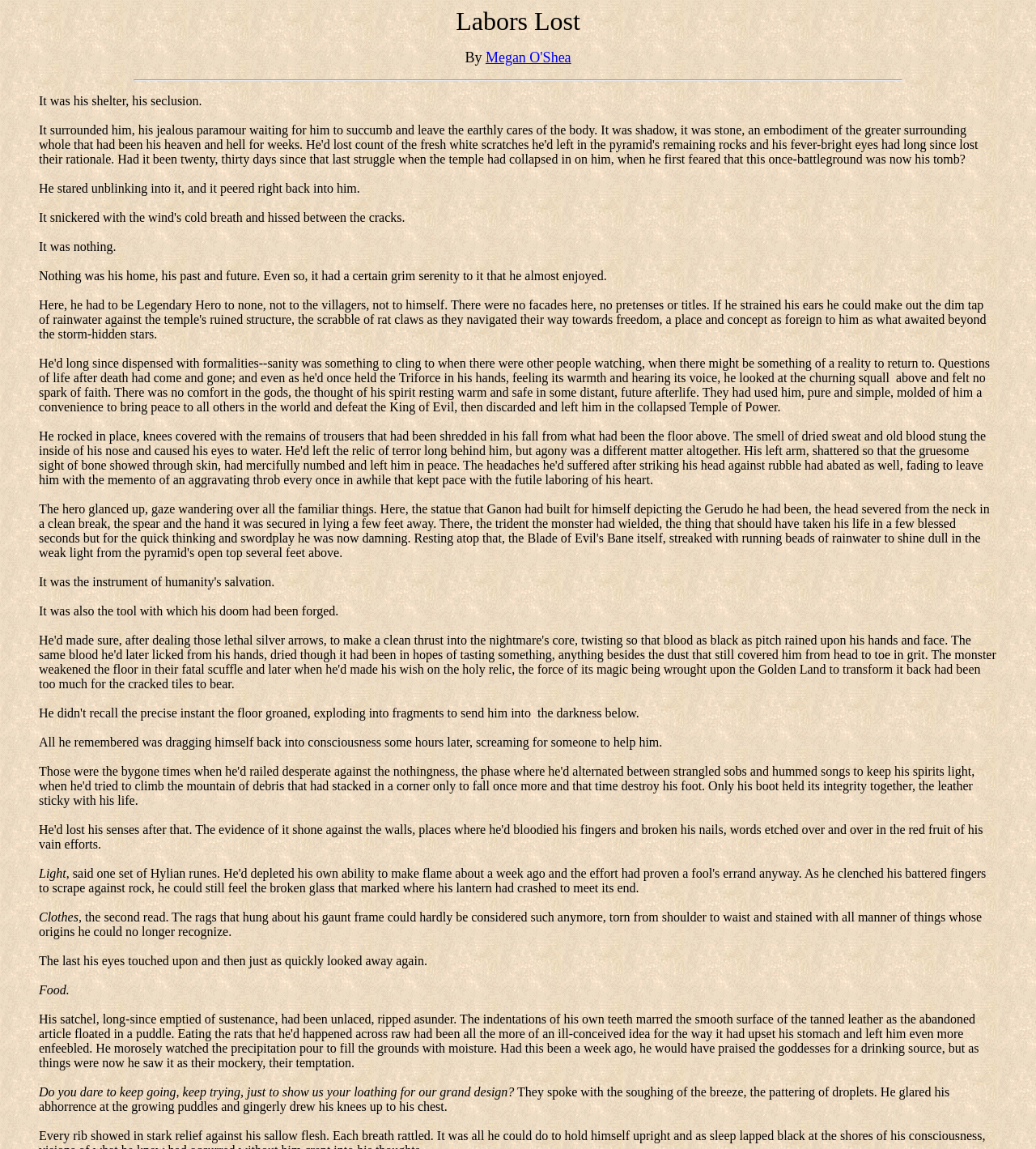What is the person doing with their knees?
Please elaborate on the answer to the question with detailed information.

The text states 'He glared his abhorrence at the growing puddles and gingerly drew his knees up to his chest', indicating that the person is bringing their knees up towards their chest.